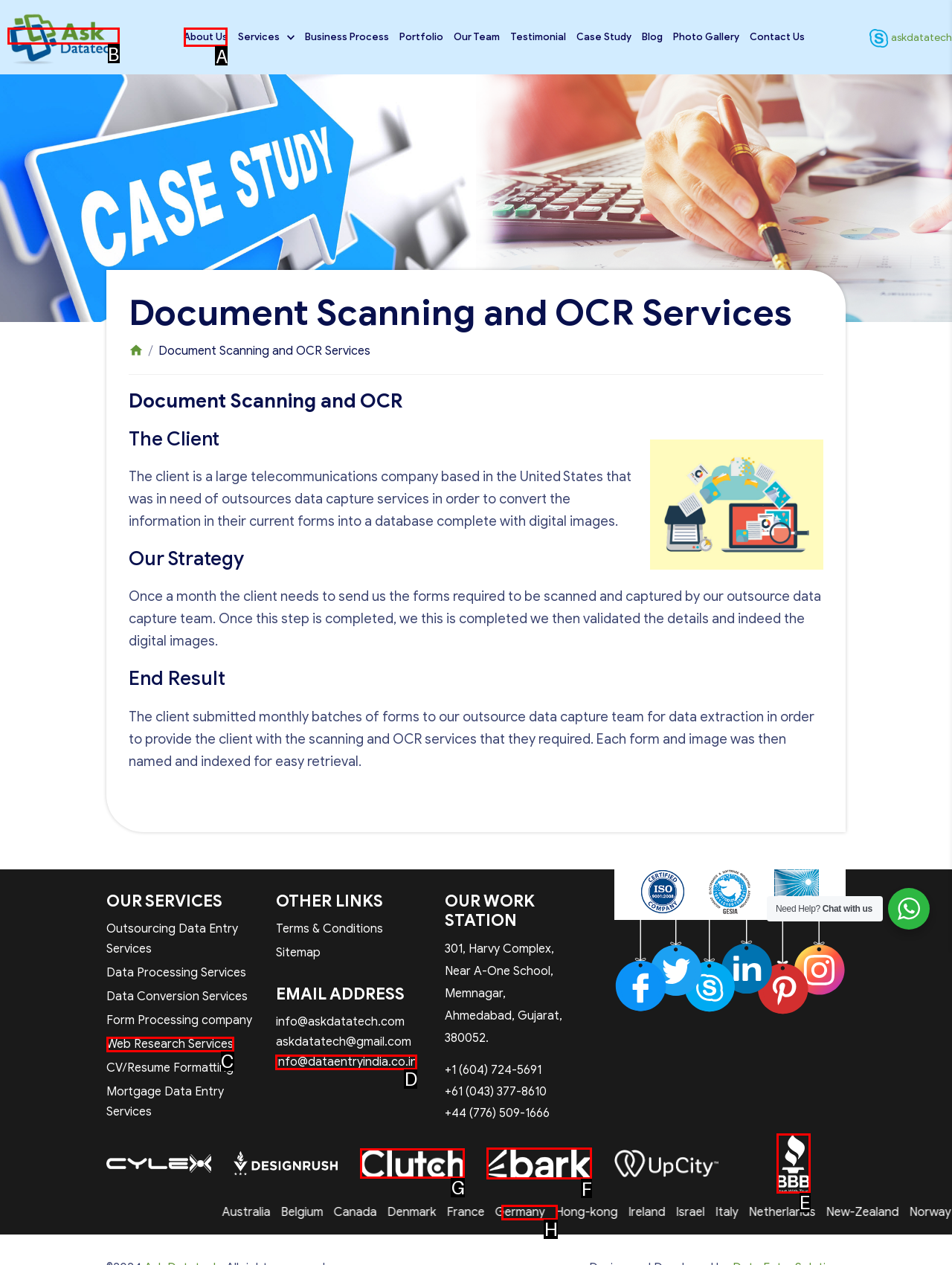Point out which UI element to click to complete this task: Click on the 'About Us' link
Answer with the letter corresponding to the right option from the available choices.

A